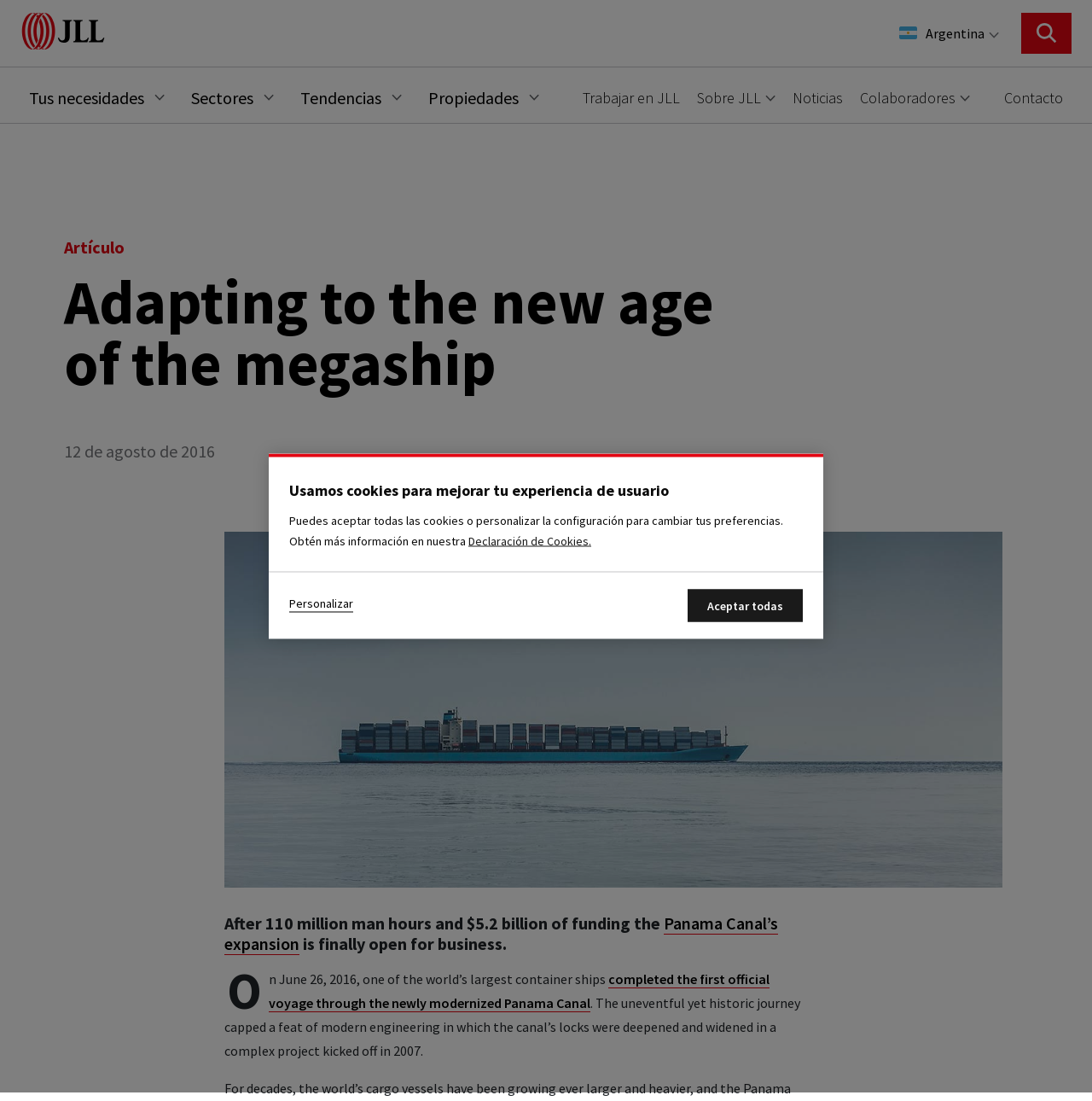Extract the top-level heading from the webpage and provide its text.

Adapting to the new age of the megaship